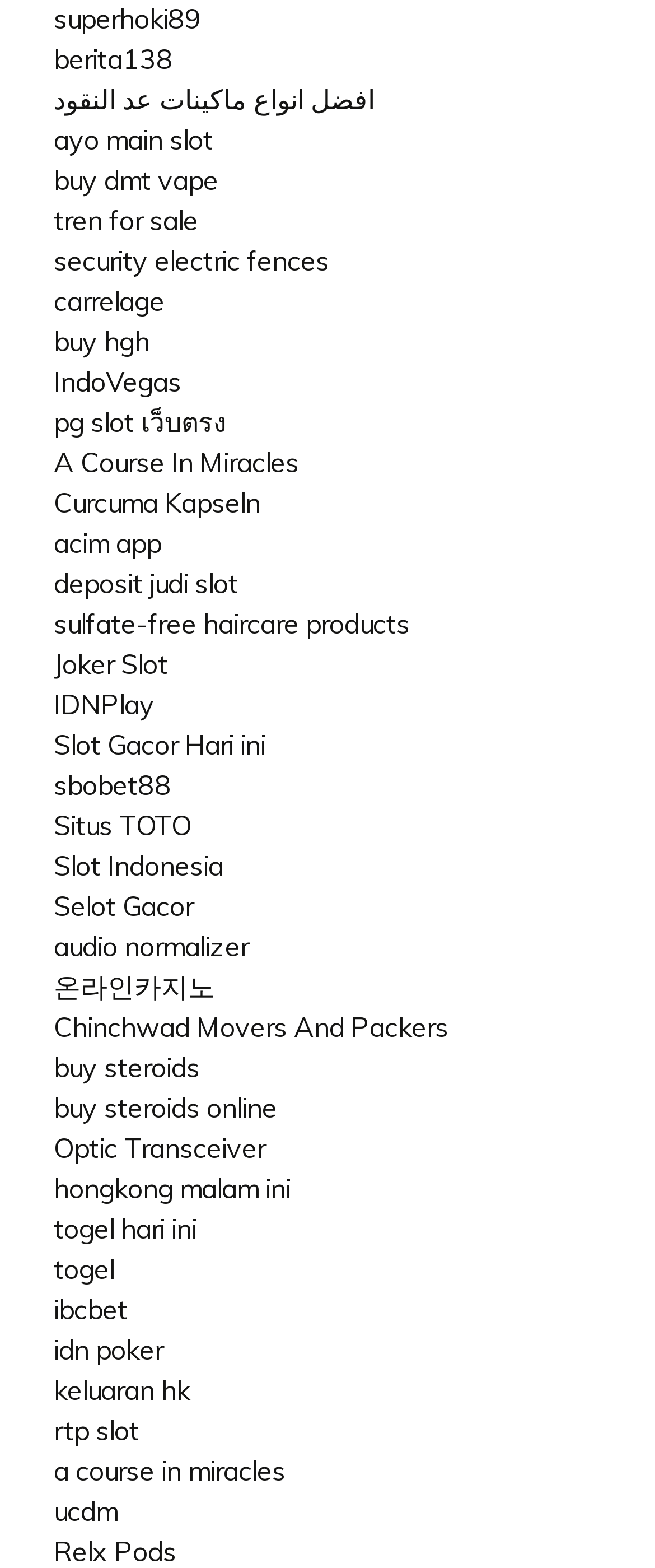Is there a link to a course or book?
Answer with a single word or phrase, using the screenshot for reference.

Yes